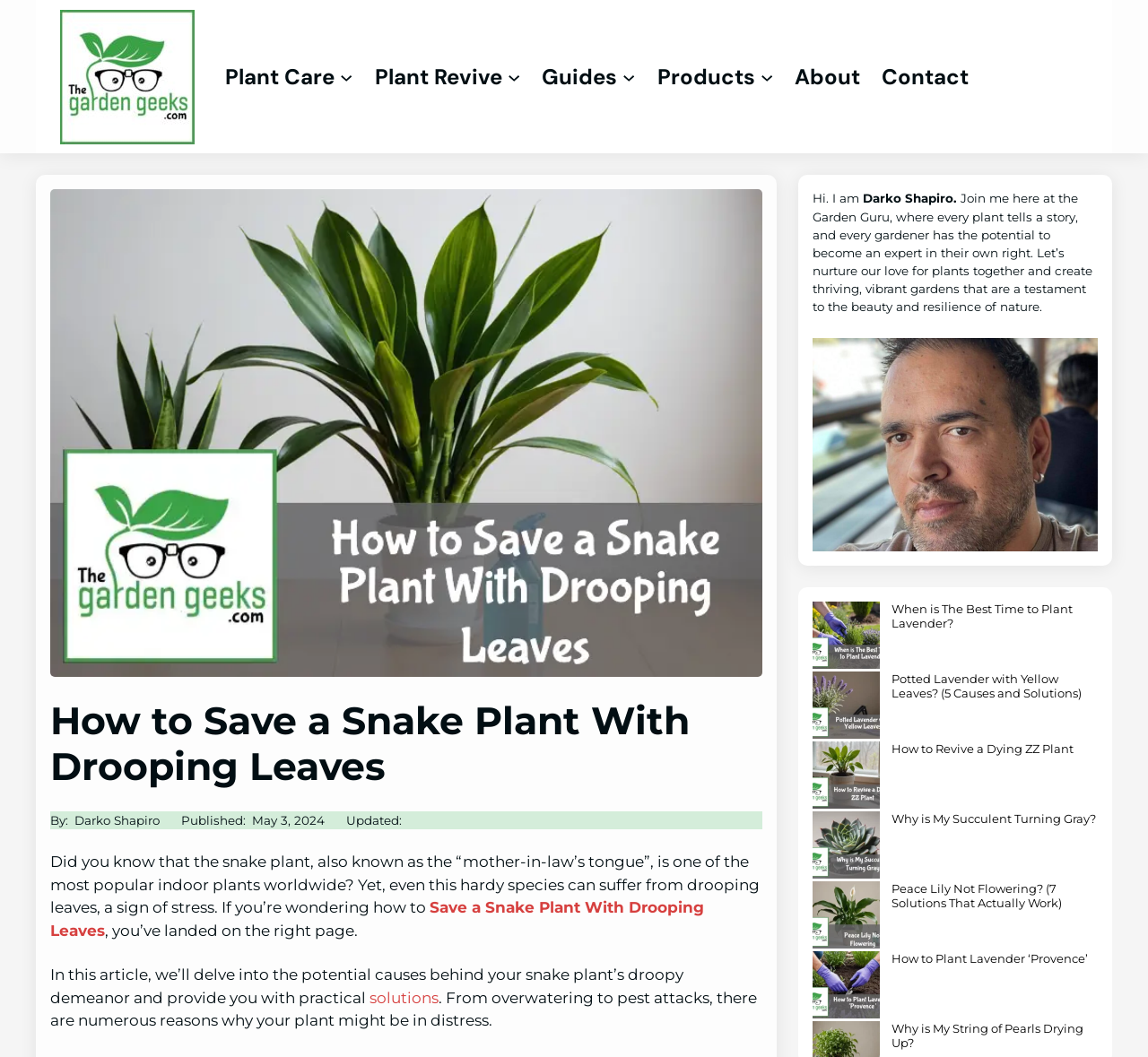What is the name of the author of this article?
Can you offer a detailed and complete answer to this question?

The author's name is mentioned in the article, specifically in the section 'By:' where it says 'Darko Shapiro'.